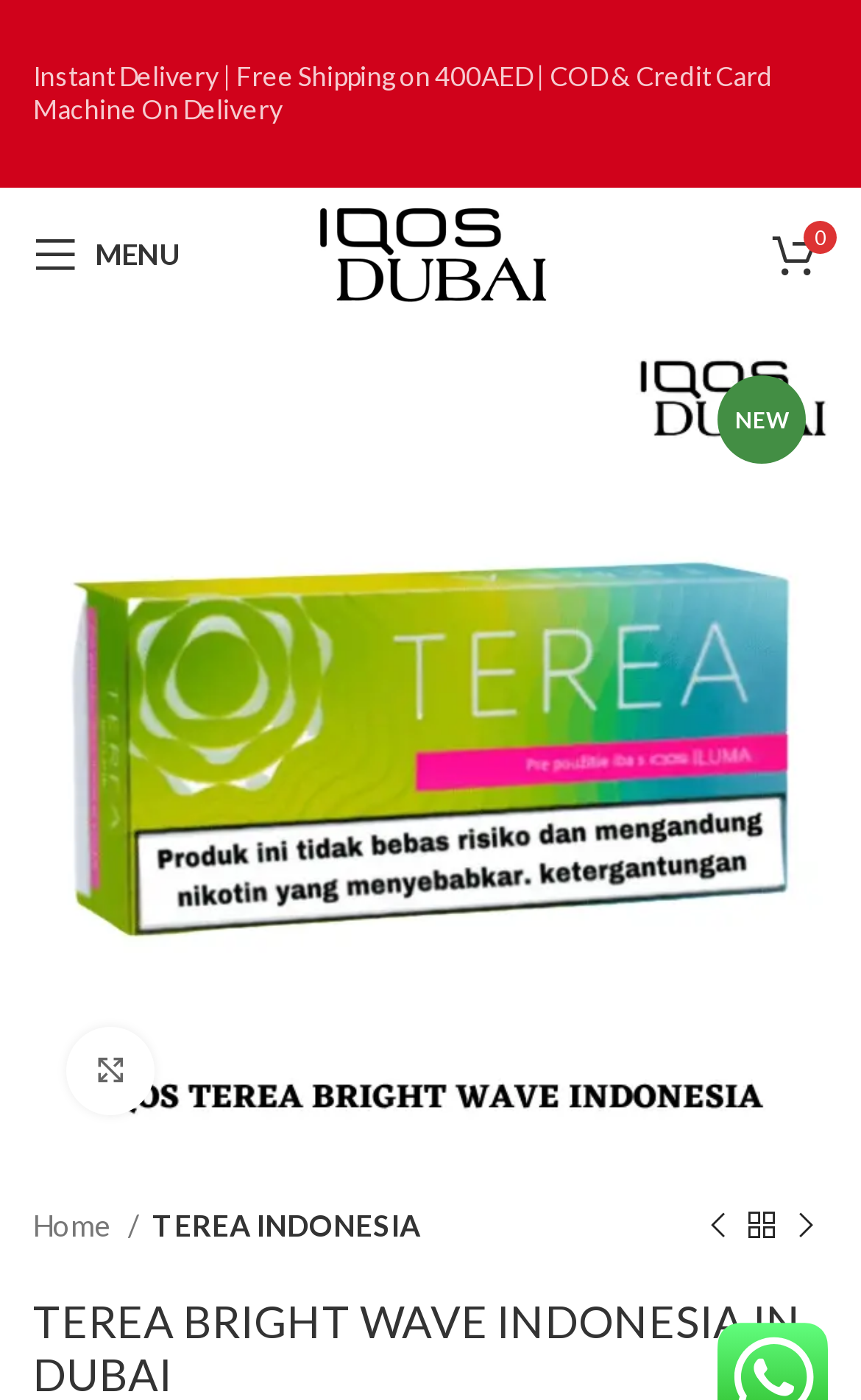Please find the bounding box coordinates (top-left x, top-left y, bottom-right x, bottom-right y) in the screenshot for the UI element described as follows: Home

[0.038, 0.86, 0.162, 0.893]